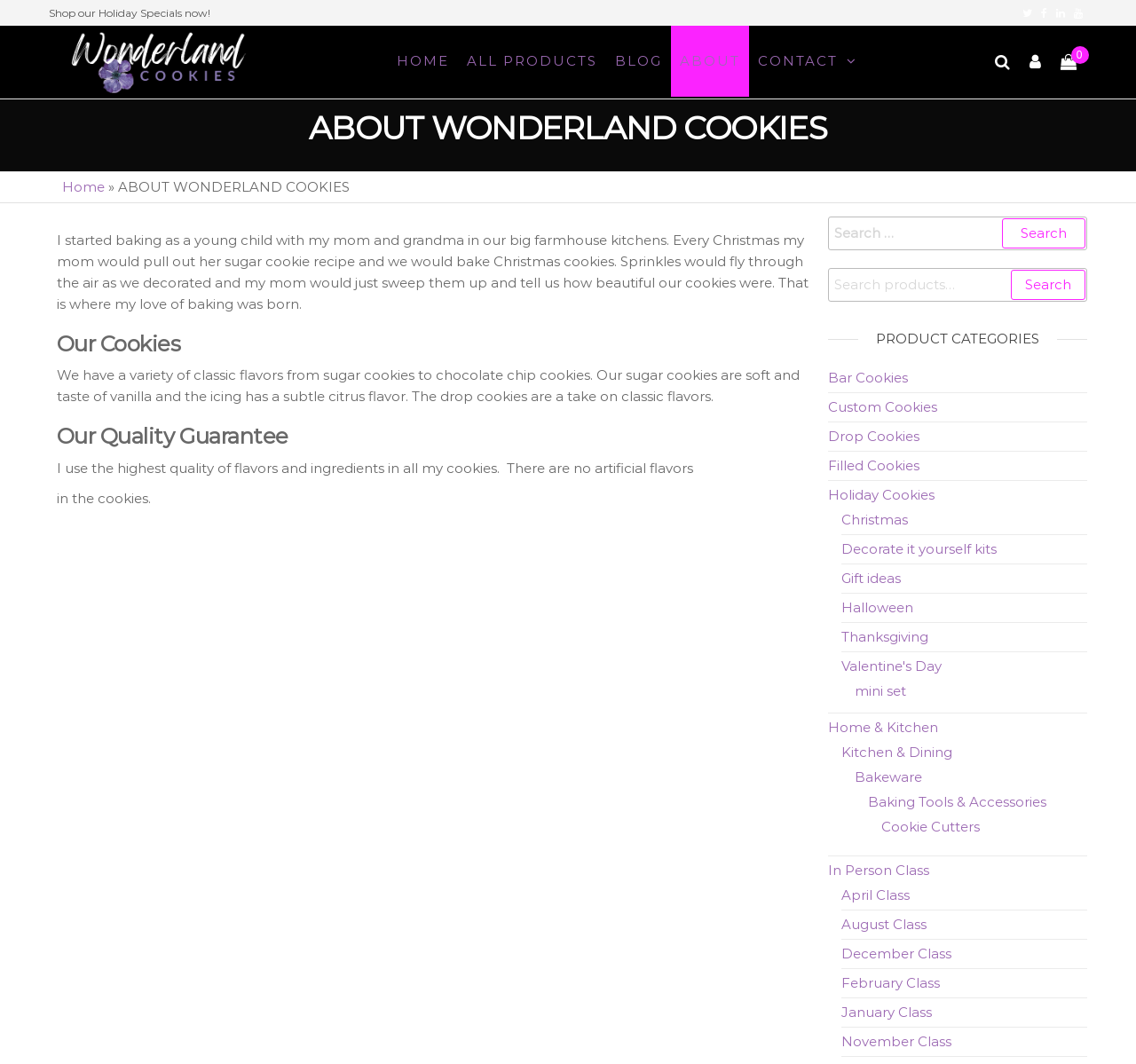What is the quality guarantee of the company?
Examine the image and give a concise answer in one word or a short phrase.

Highest quality of flavors and ingredients